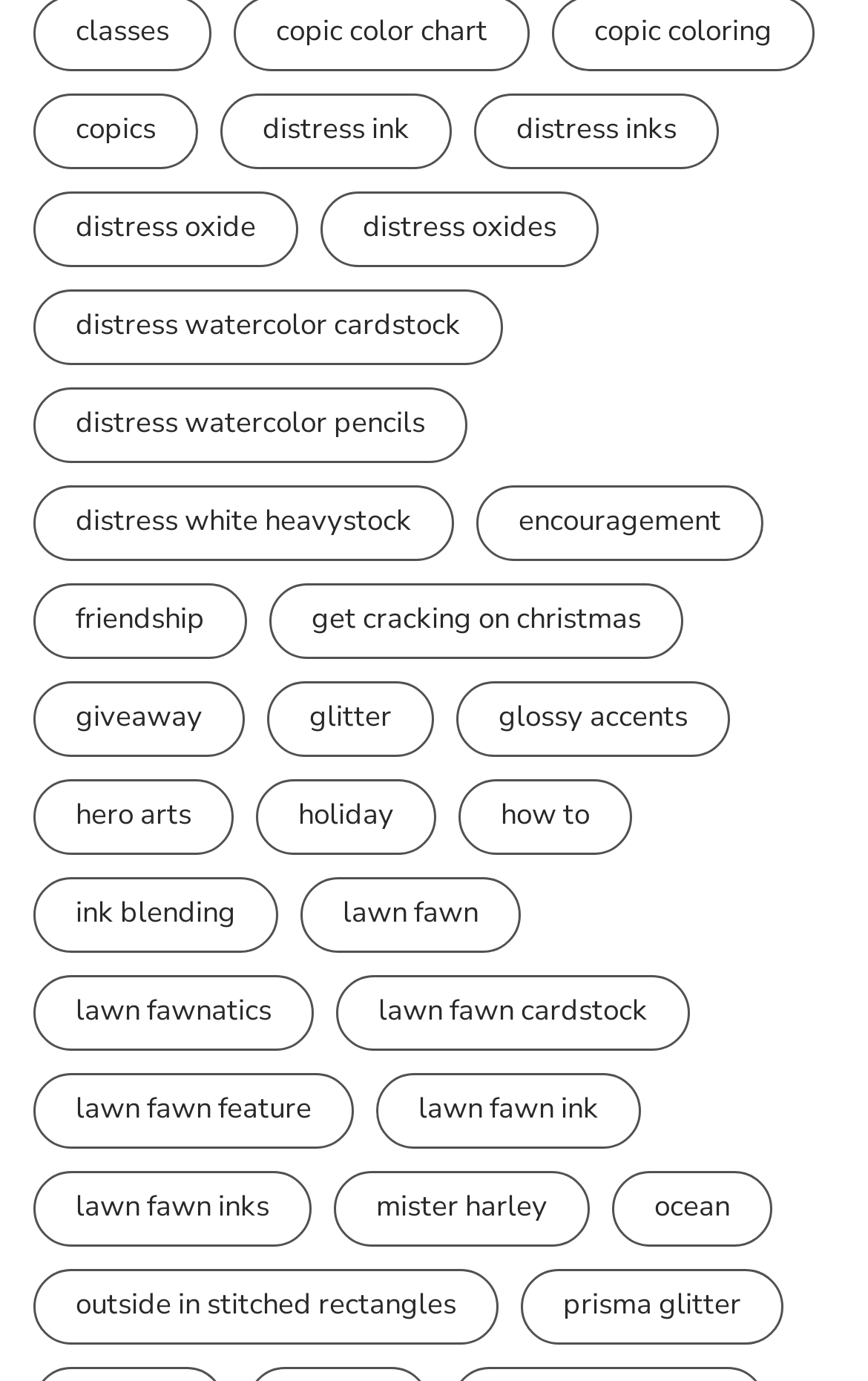Determine the bounding box coordinates for the region that must be clicked to execute the following instruction: "Check out prisma glitter".

[0.6, 0.919, 0.903, 0.974]